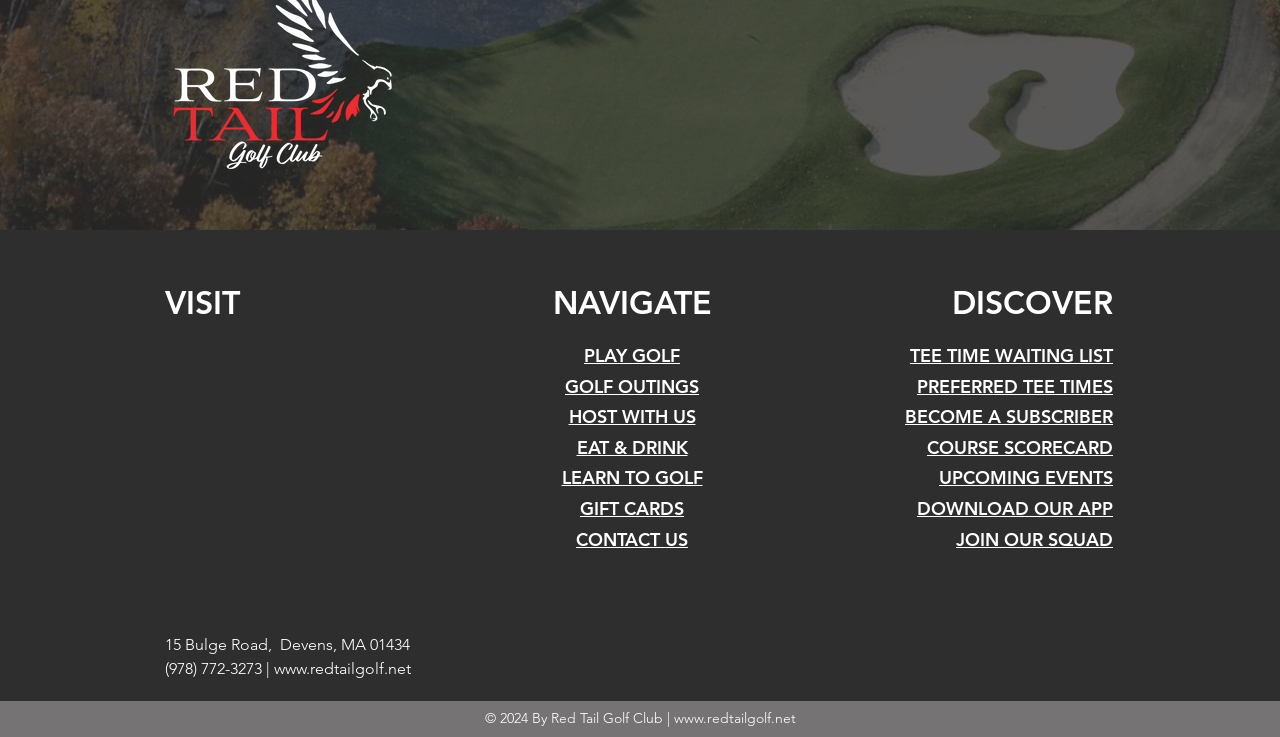Determine the bounding box coordinates of the clickable region to carry out the instruction: "Learn to golf".

[0.439, 0.633, 0.549, 0.664]